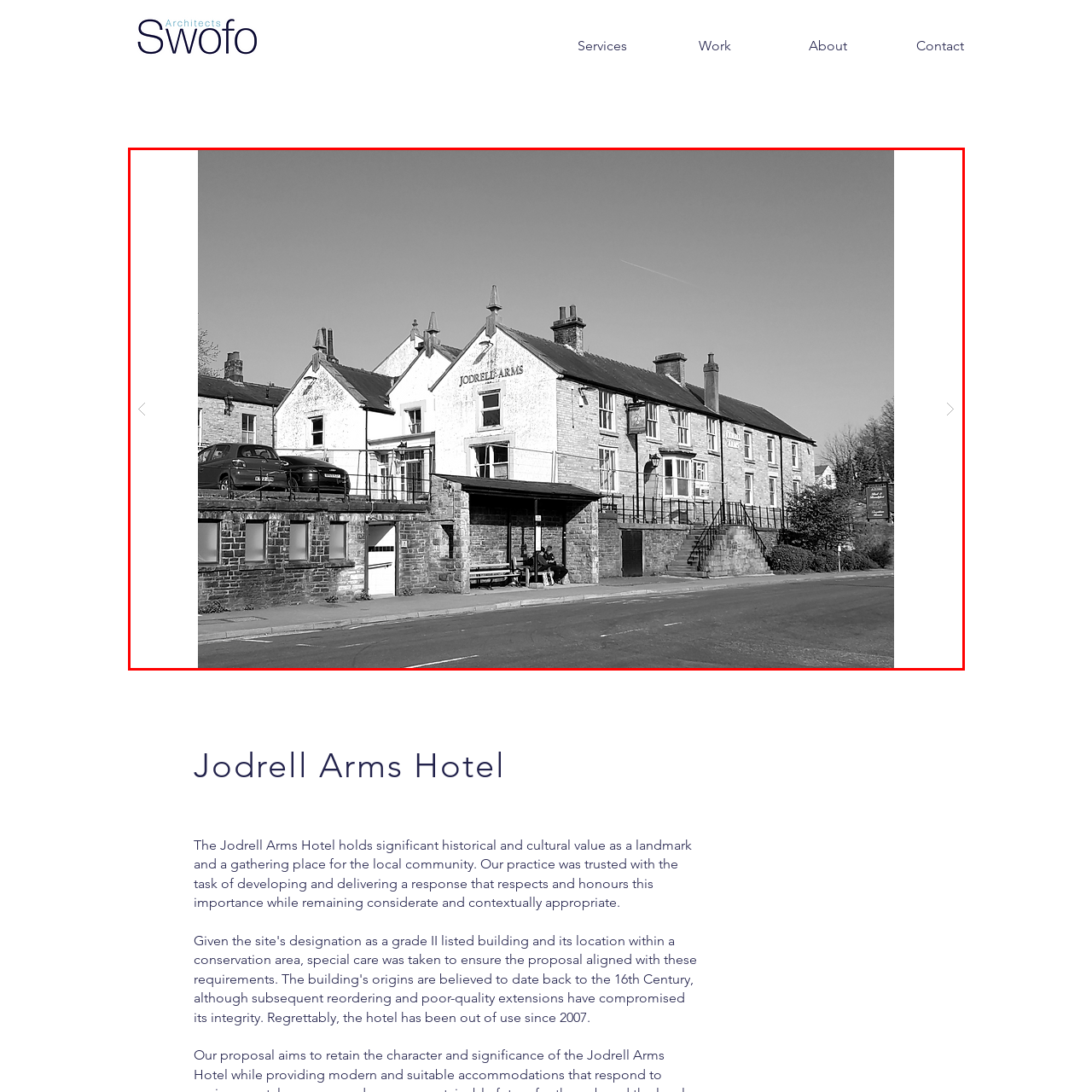What type of building is the Jodrell Arms Hotel?
Pay attention to the image within the red bounding box and answer using just one word or a concise phrase.

Grade II listed building